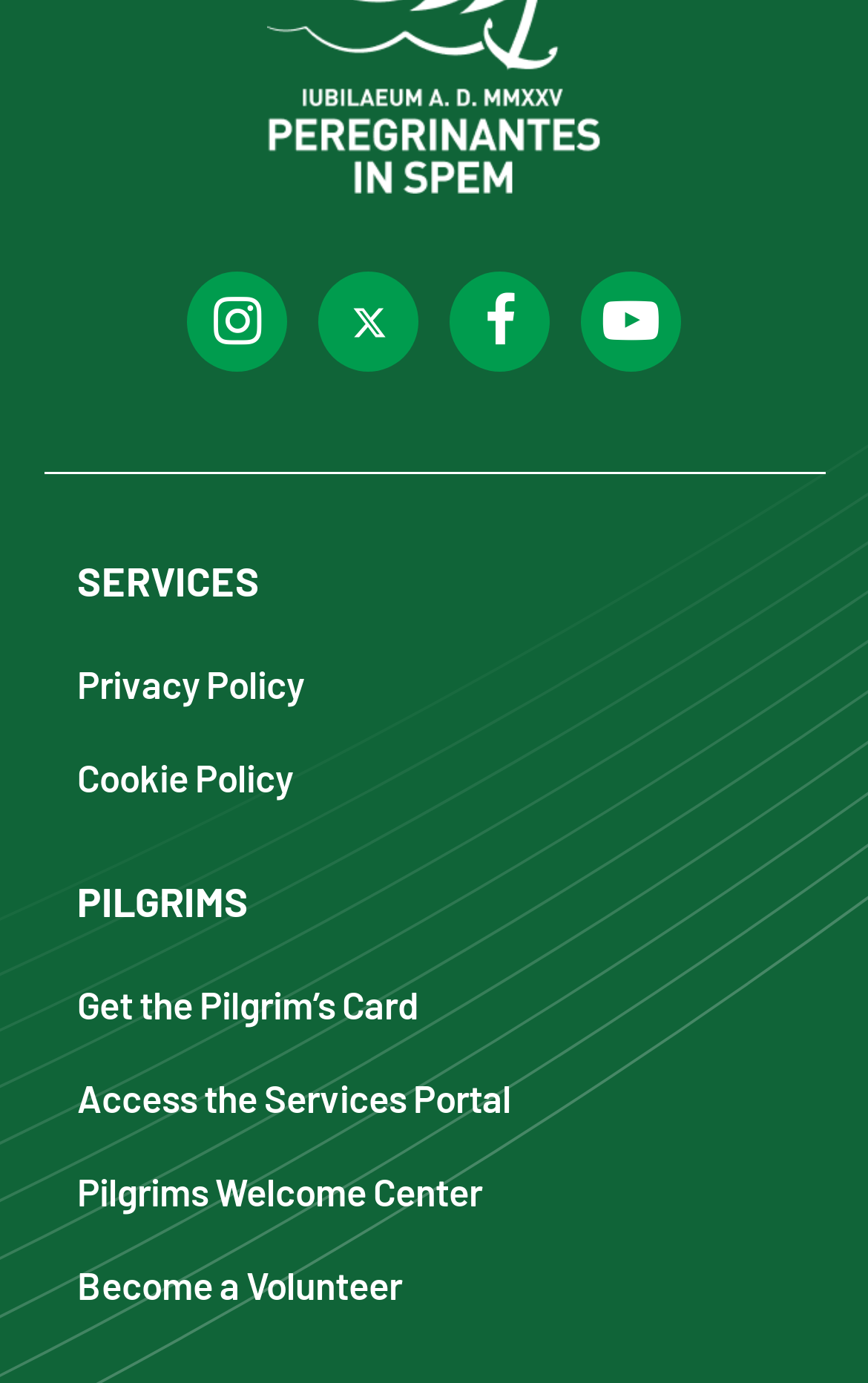What is the last option for pilgrims? Observe the screenshot and provide a one-word or short phrase answer.

Become a Volunteer